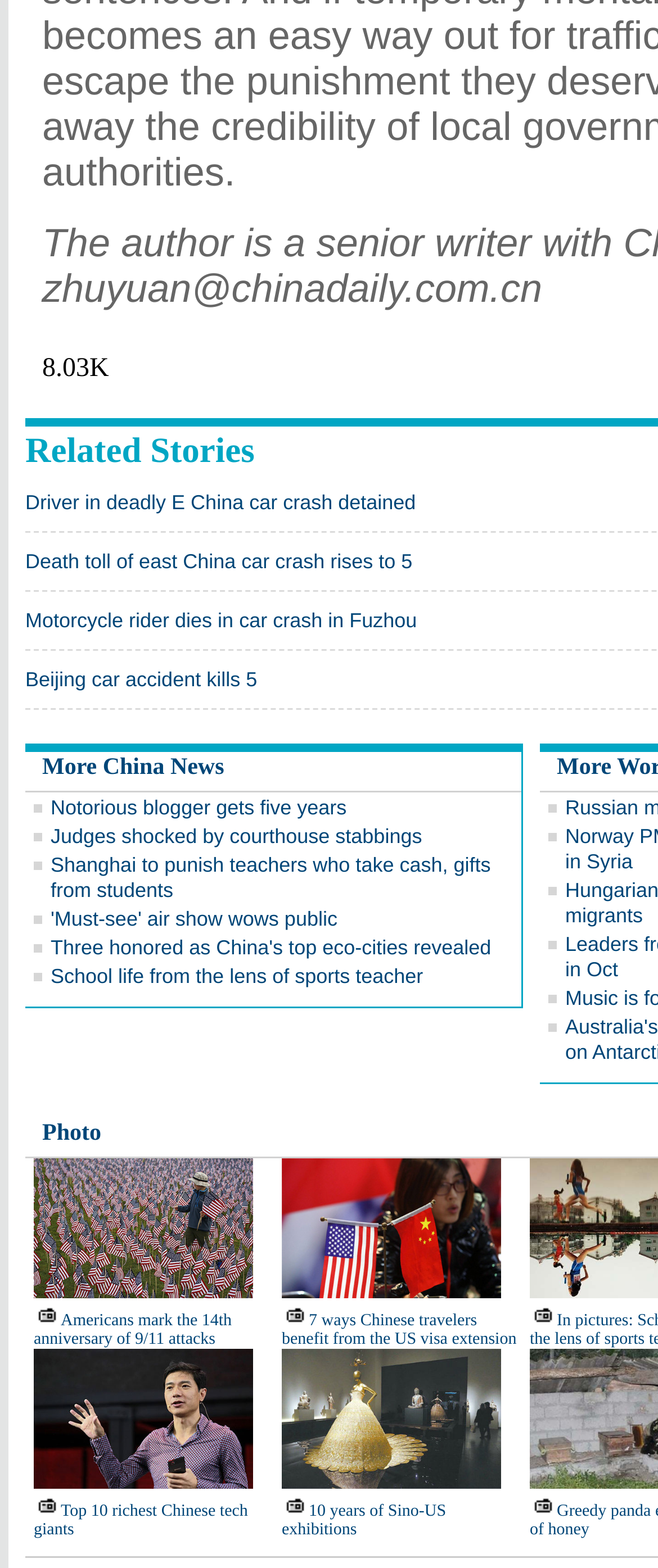What is the category of the news link 'Judges shocked by courthouse stabbings'?
Based on the image, answer the question with as much detail as possible.

The news link 'Judges shocked by courthouse stabbings' is located in the section with the link 'More China News', which suggests that it belongs to the category of China News.